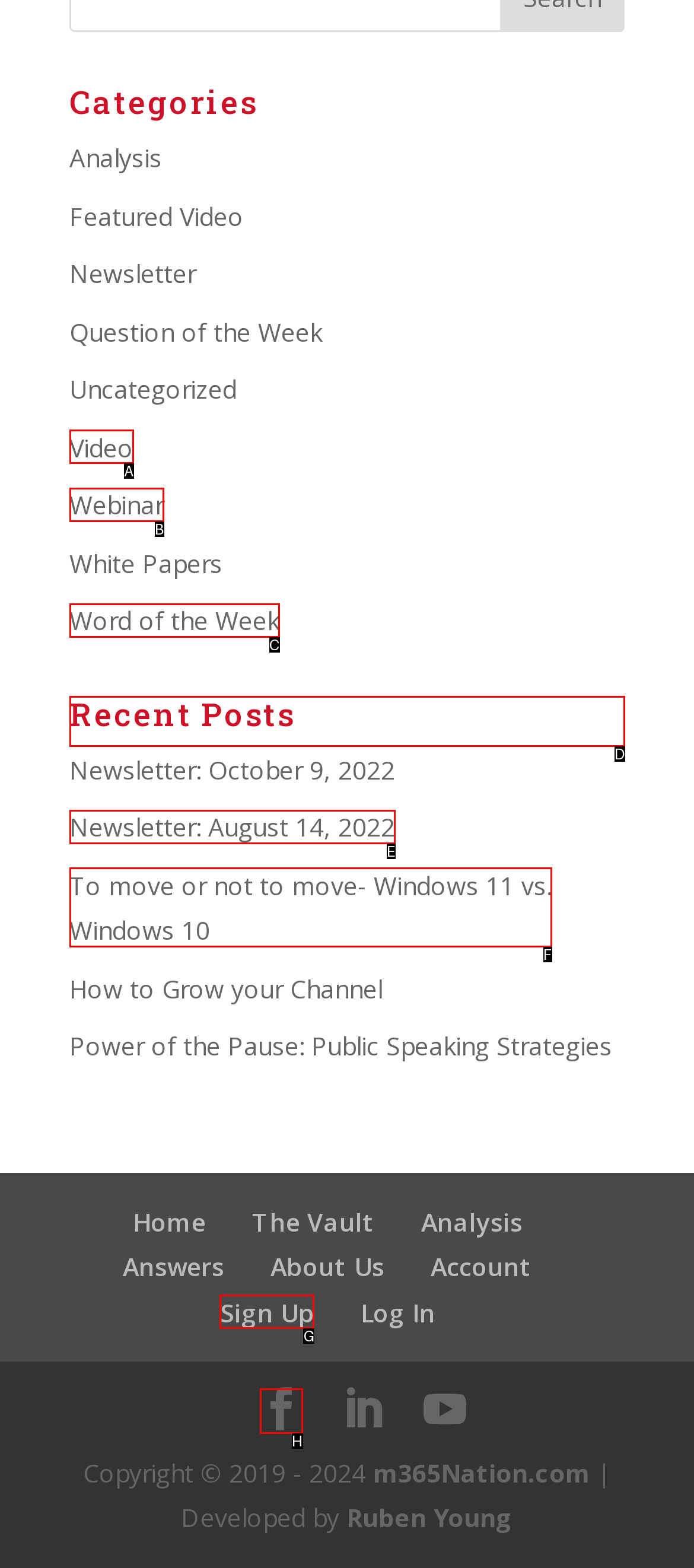To perform the task "View the 'Recent Posts'", which UI element's letter should you select? Provide the letter directly.

D